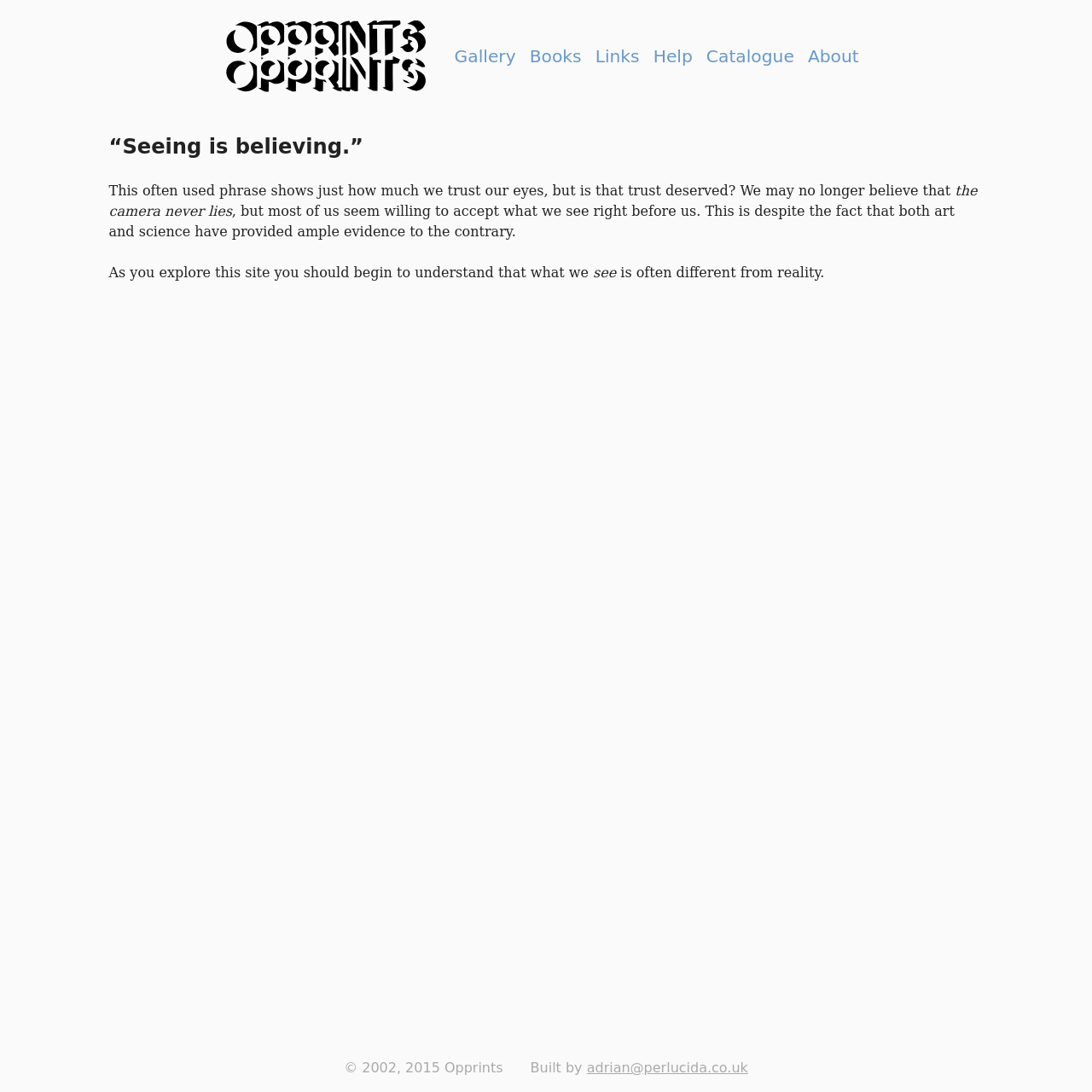Can you give a detailed response to the following question using the information from the image? What is the topic of the website?

The link 'Opprints Visual Illusions' is one of the first elements on the webpage, and the text surrounding it discusses the idea that what we see is not always reality, suggesting that the website is about visual illusions.